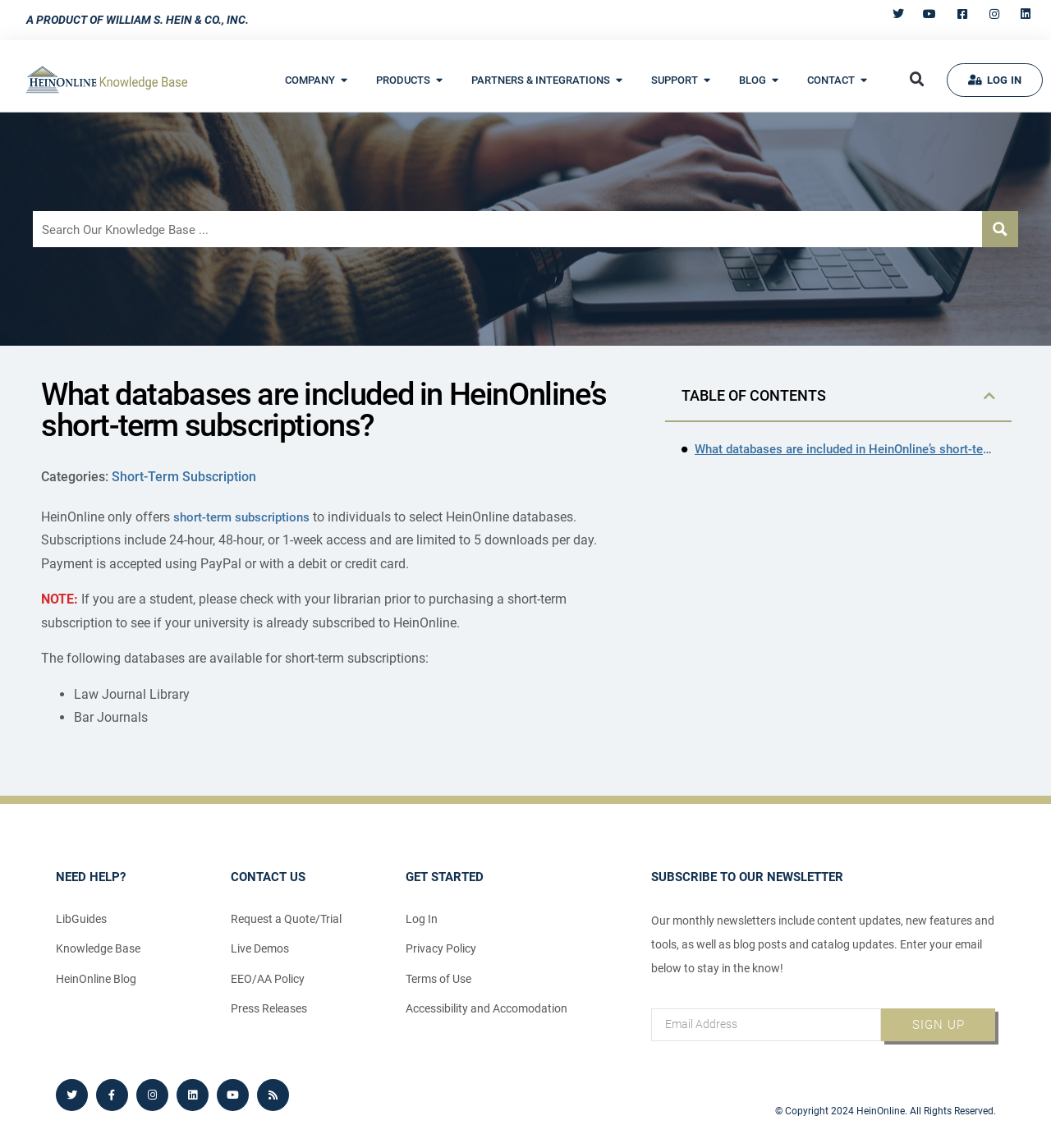Your task is to extract the text of the main heading from the webpage.

What databases are included in HeinOnline’s short-term subscriptions?